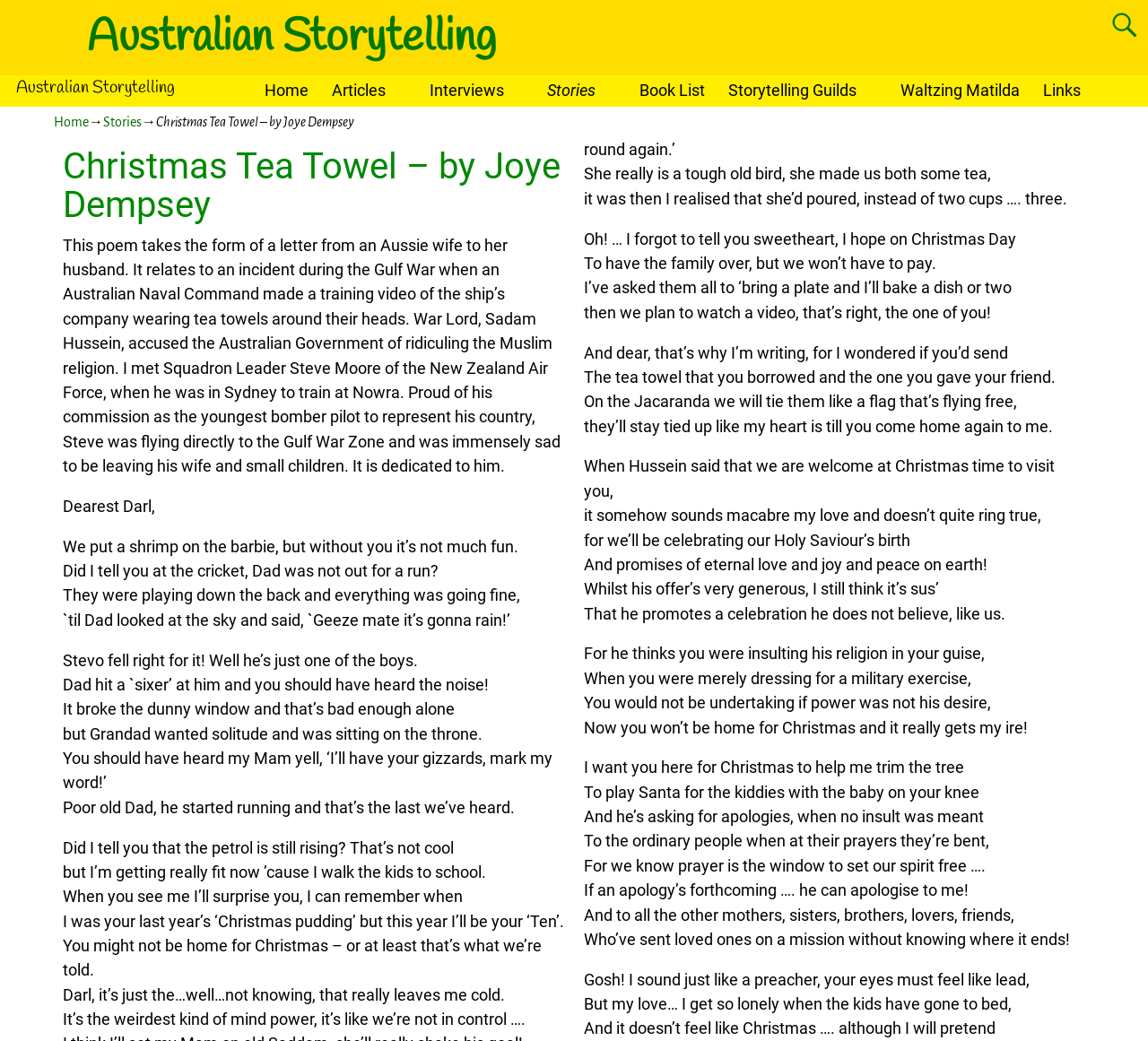From the image, can you give a detailed response to the question below:
What is the author's feeling about her husband not being home for Christmas?

The author feels lonely when her husband is not home for Christmas, as mentioned in the static text element where she expresses her feelings about not having him home for the holiday.